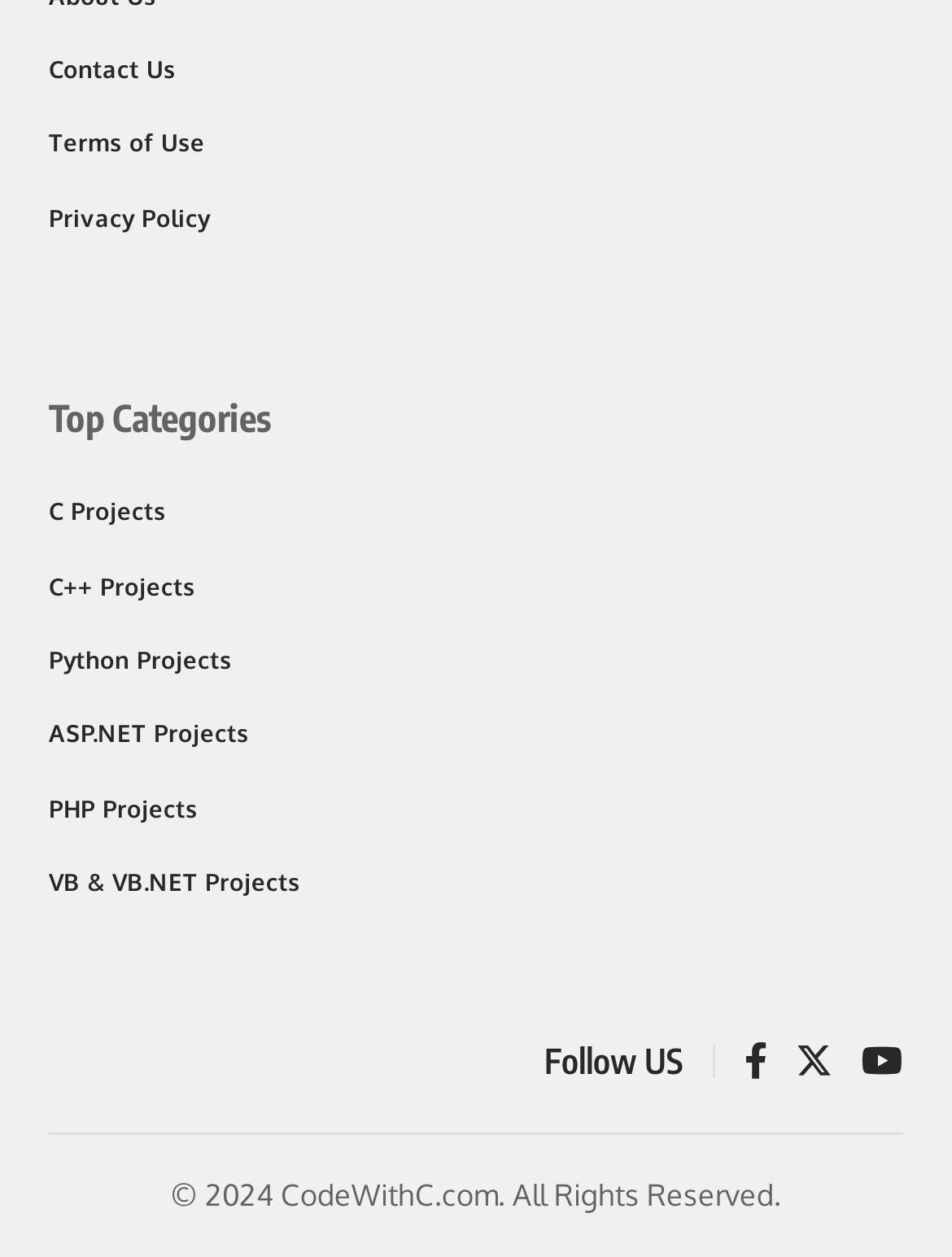Please find the bounding box for the UI component described as follows: "Terms of Use".

[0.051, 0.084, 0.449, 0.143]